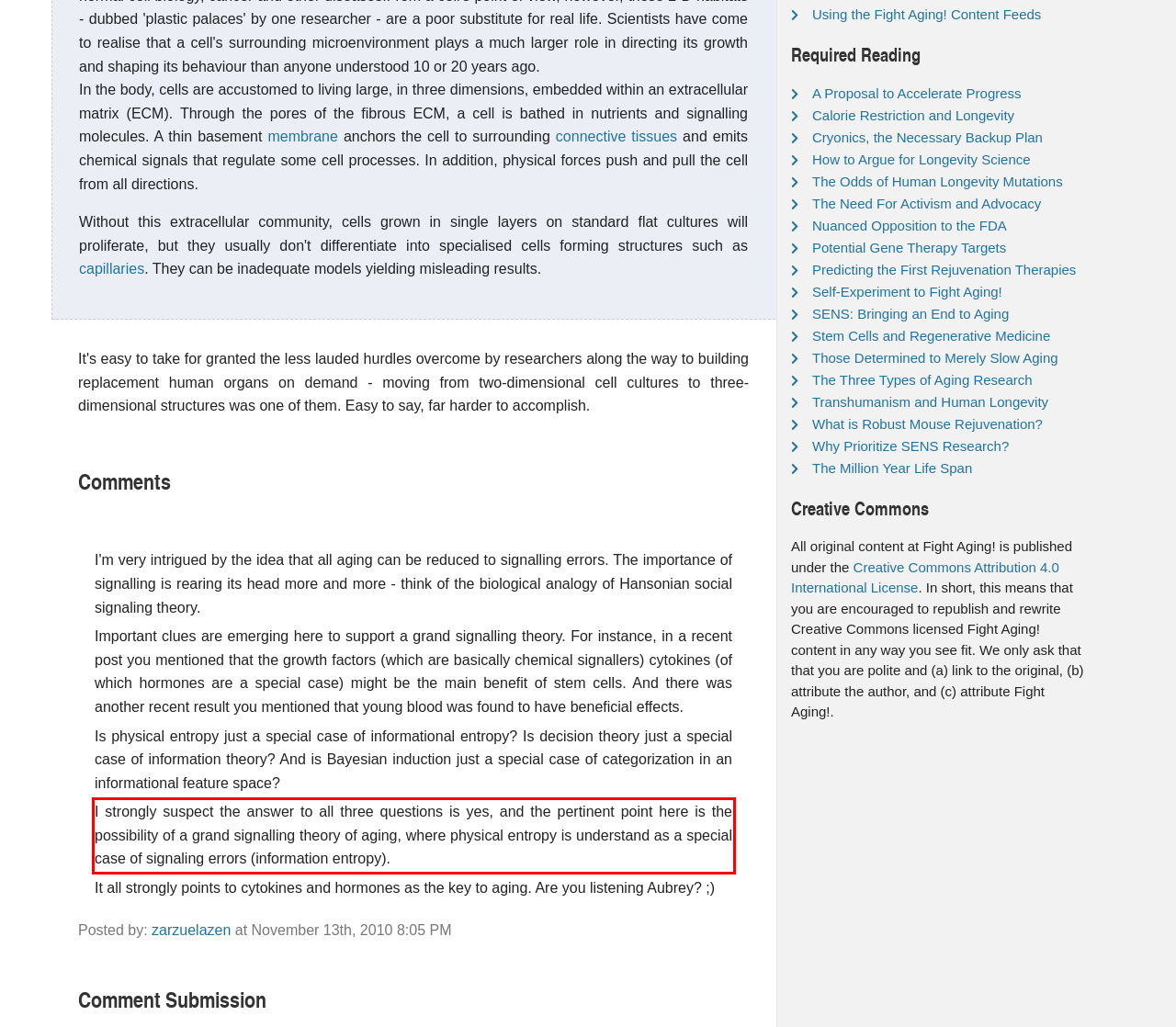You are provided with a screenshot of a webpage containing a red bounding box. Please extract the text enclosed by this red bounding box.

I strongly suspect the answer to all three questions is yes, and the pertinent point here is the possibility of a grand signalling theory of aging, where physical entropy is understand as a special case of signaling errors (information entropy).